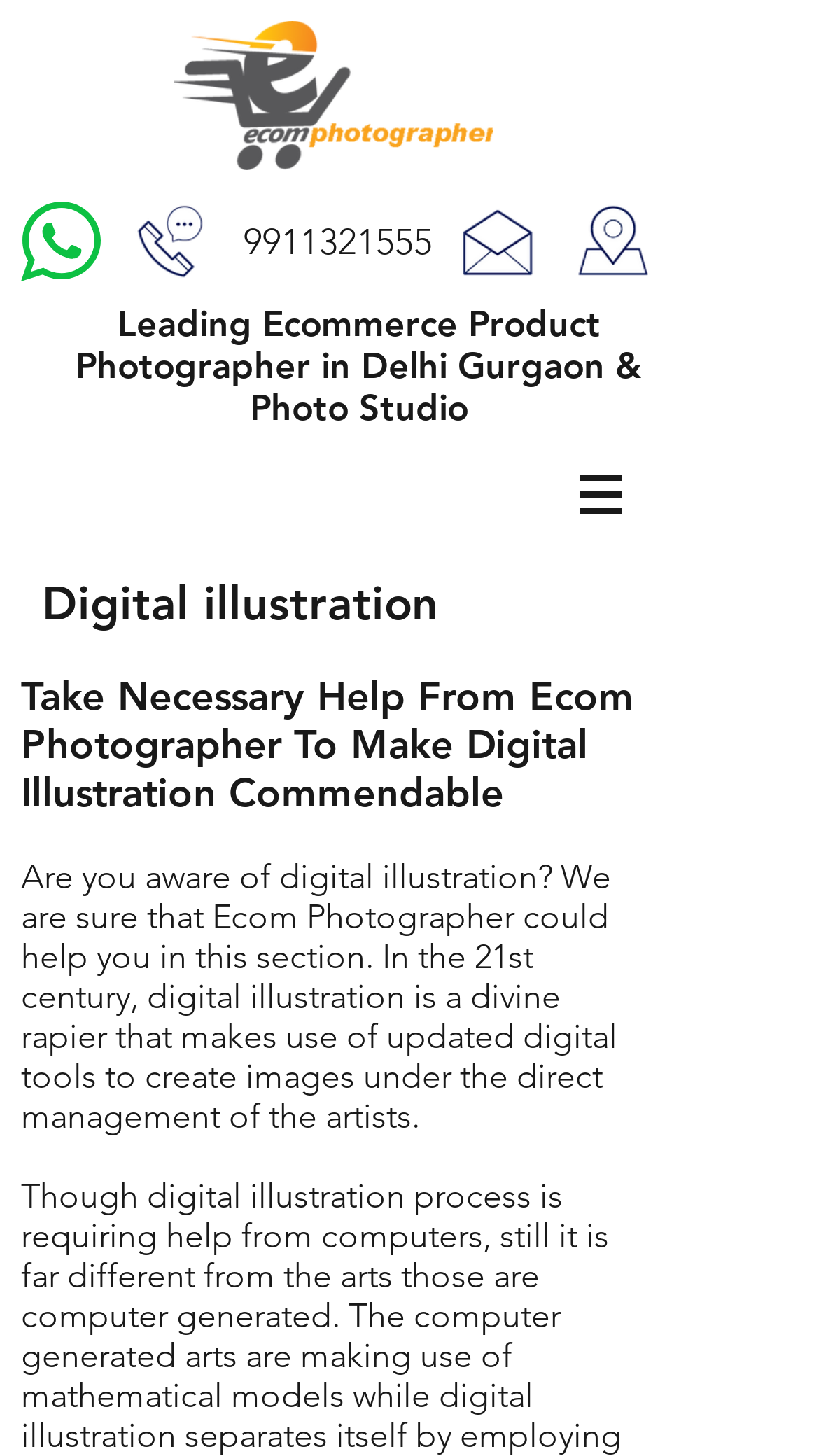Use a single word or phrase to answer the question: 
How many navigation options are available?

One